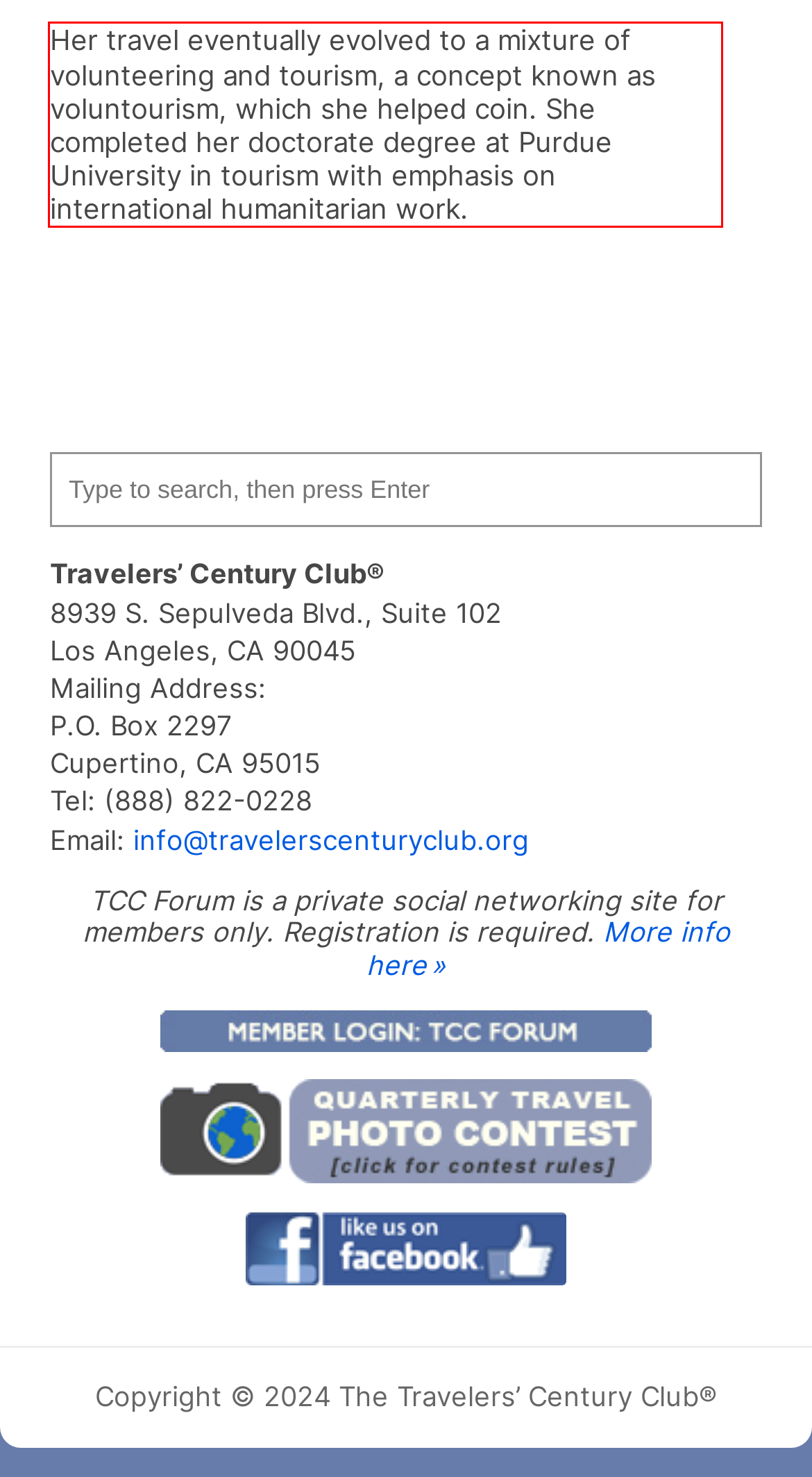Examine the screenshot of the webpage, locate the red bounding box, and perform OCR to extract the text contained within it.

Her travel eventually evolved to a mixture of volunteering and tourism, a concept known as voluntourism, which she helped coin. She completed her doctorate degree at Purdue University in tourism with emphasis on international humanitarian work.